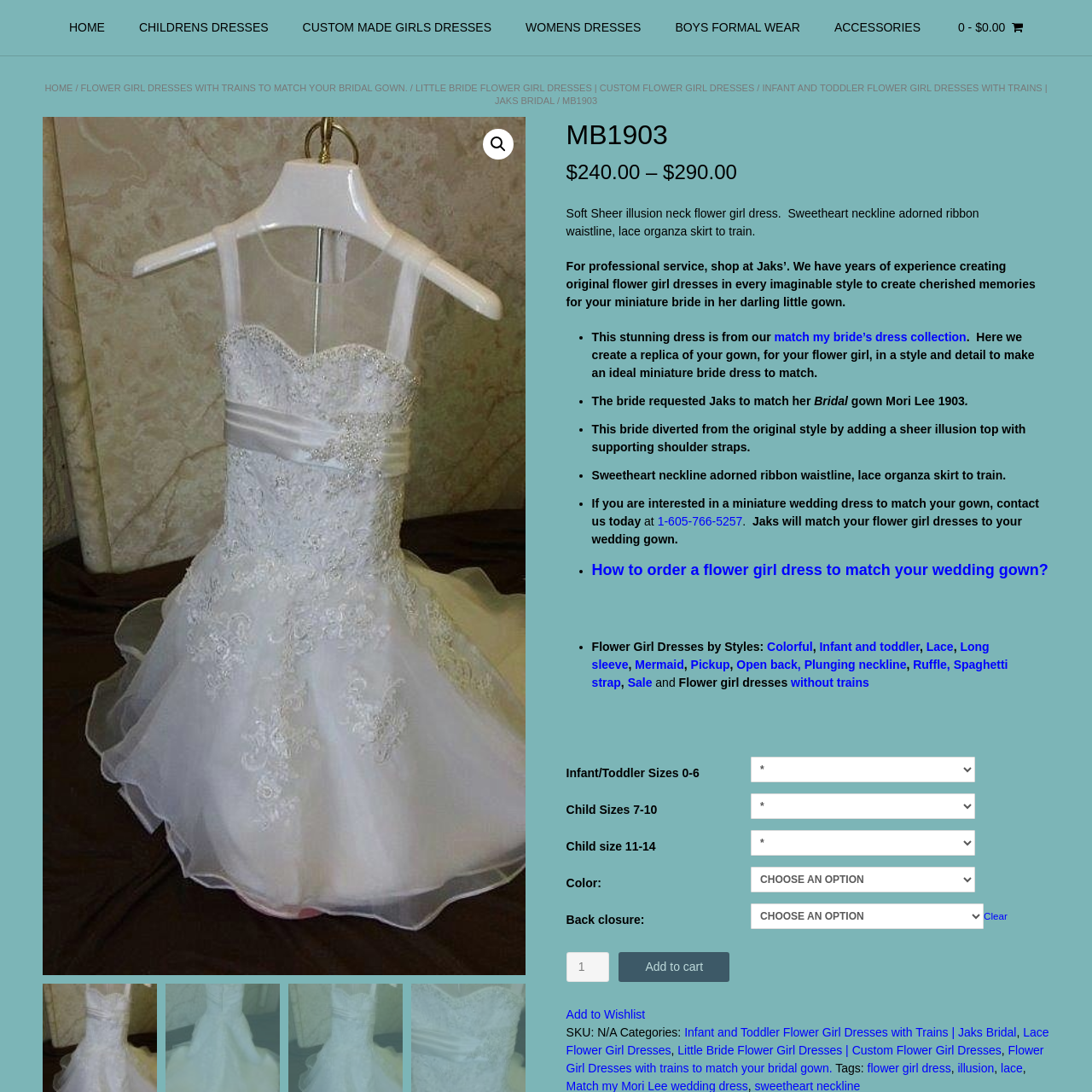Please review the image enclosed by the red bounding box and give a detailed answer to the following question, utilizing the information from the visual: What is the material of the skirt?

According to the caption, the dress has a 'flowing lace organza skirt that trails elegantly', which implies that the skirt is made of lace organza material.